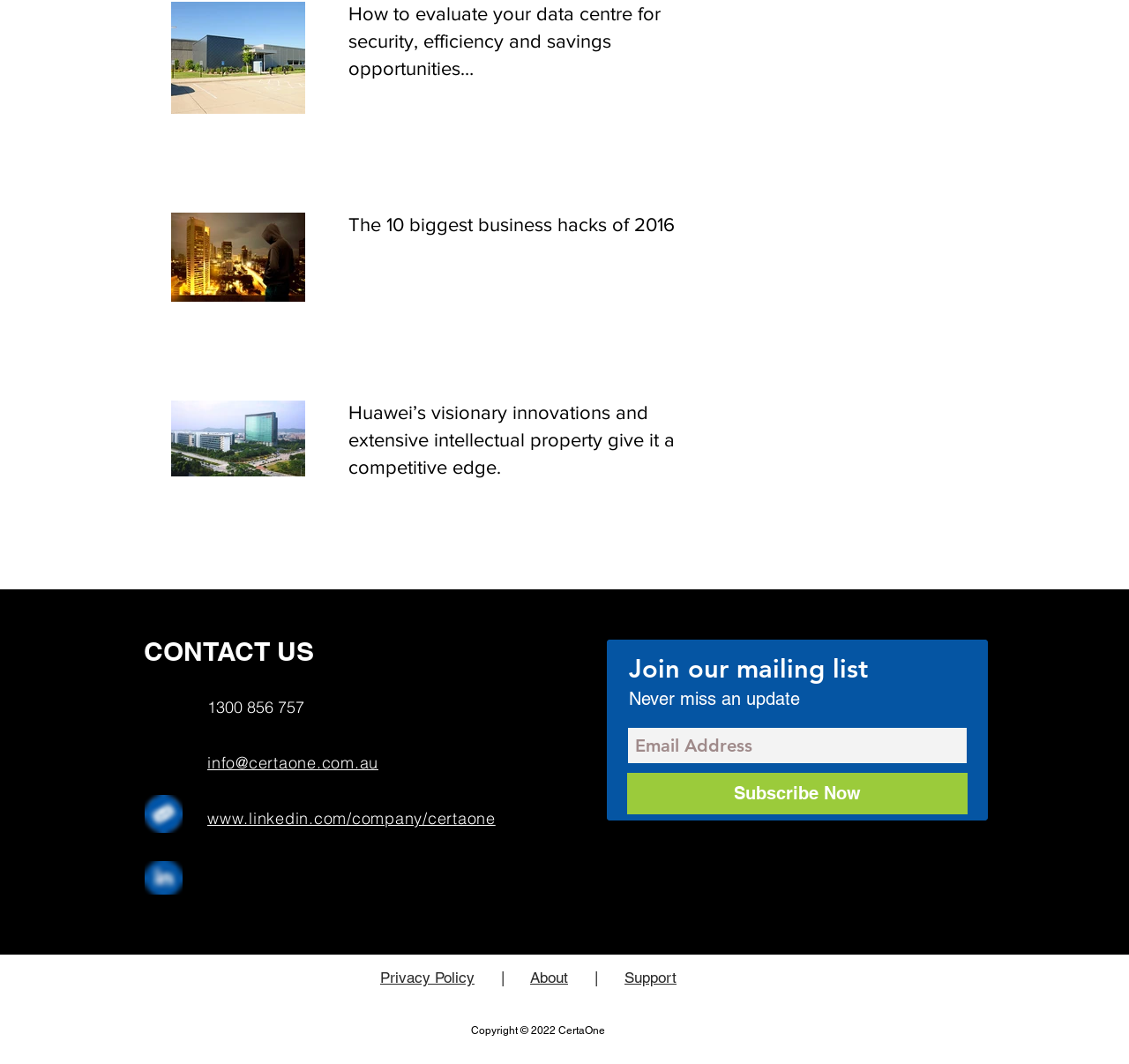What is the topic of the first article?
Please ensure your answer to the question is detailed and covers all necessary aspects.

The first article is about evaluating data centres for security, efficiency, and savings opportunities, as indicated by the image and link text 'How to evaluate your data centre for security, efficiency and savings opportunities…'.